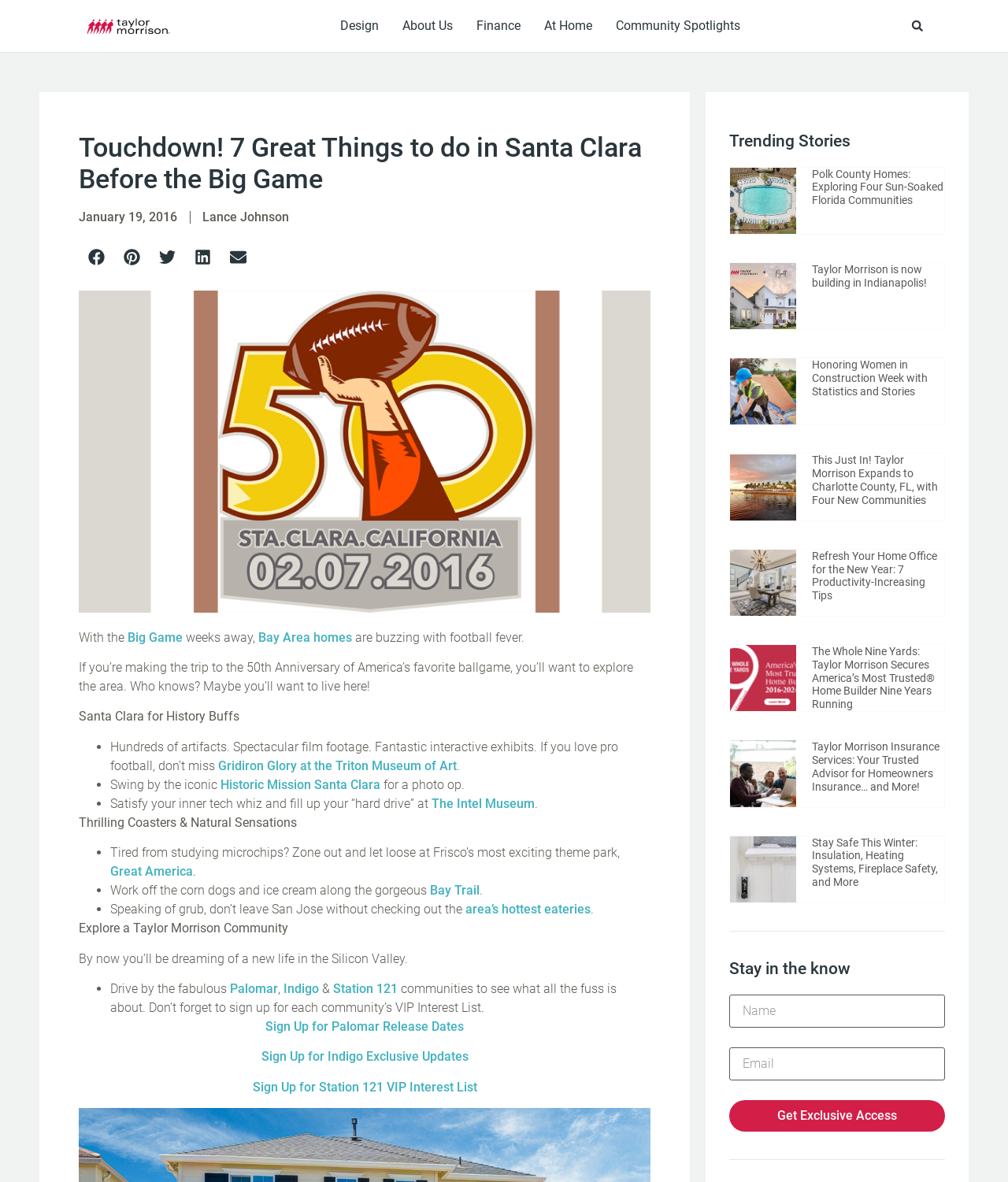Give a one-word or short phrase answer to the question: 
How many theme parks are mentioned in the article?

1